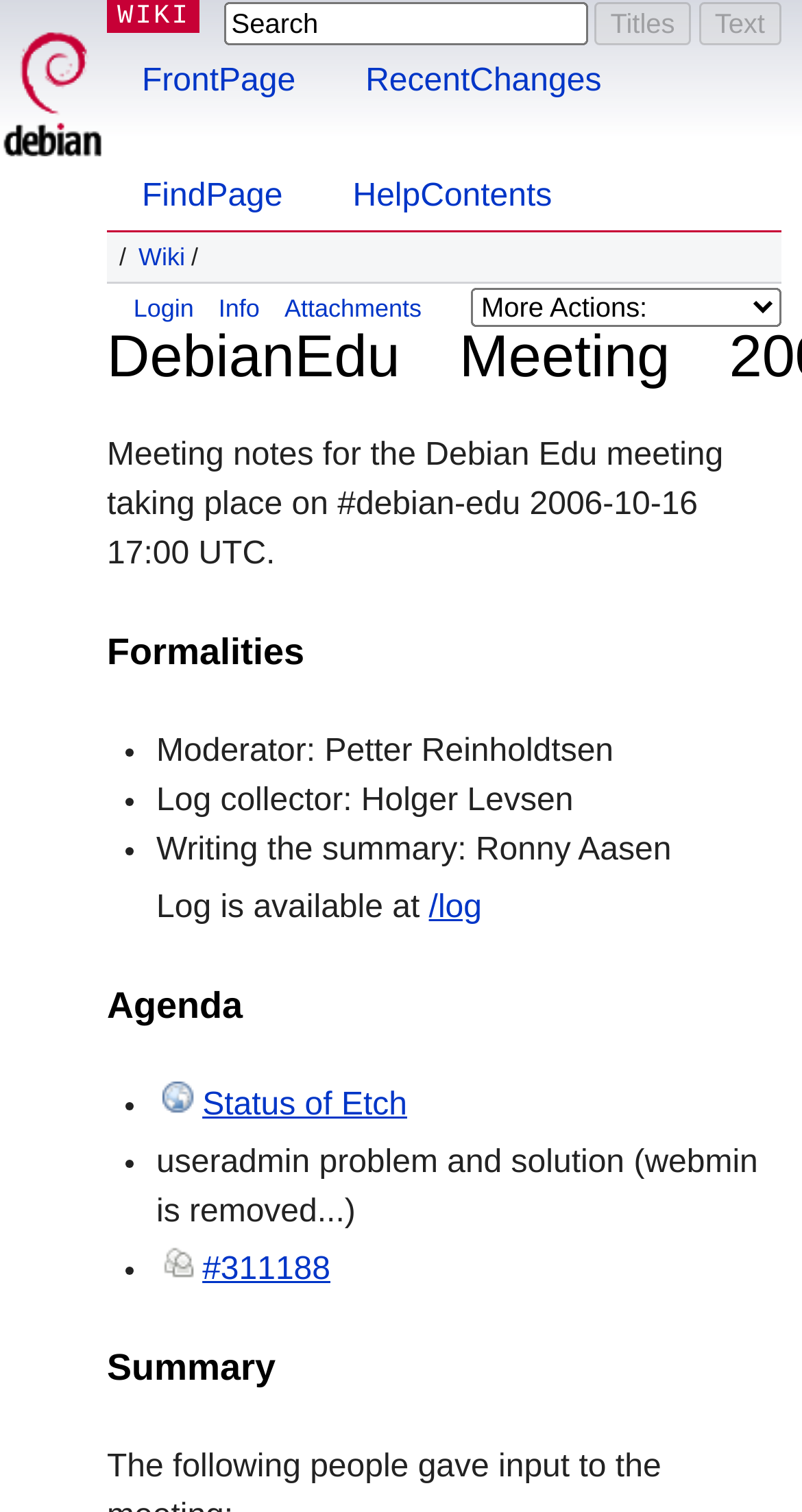Describe all the significant parts and information present on the webpage.

The webpage is about the Debian Edu meeting that took place on October 16, 2006. At the top, there is a Debian logo image and a link to the Debian website. Next to it, there are several links to other pages, including the FrontPage, RecentChanges, and HelpContents. 

Below these links, there is a search bar with a "Search" label and a disabled "Titles" and "Text" button. On the right side of the search bar, there are three more links: "Login", "Info", and "Attachments". 

The main content of the page starts with a heading that reads "DebianEduMeeting20061016". Below this heading, there is a paragraph of text that describes the meeting notes for the Debian Edu meeting. 

The page is then divided into three sections: "Formalities", "Agenda", and "Summary". In the "Formalities" section, there are three bullet points listing the moderator, log collector, and the person responsible for writing the summary. 

In the "Agenda" section, there are three bullet points listing the topics discussed during the meeting, including the status of Etch, a useradmin problem and solution, and a link to bug #311188. 

Finally, the "Summary" section is a brief overview of the meeting.